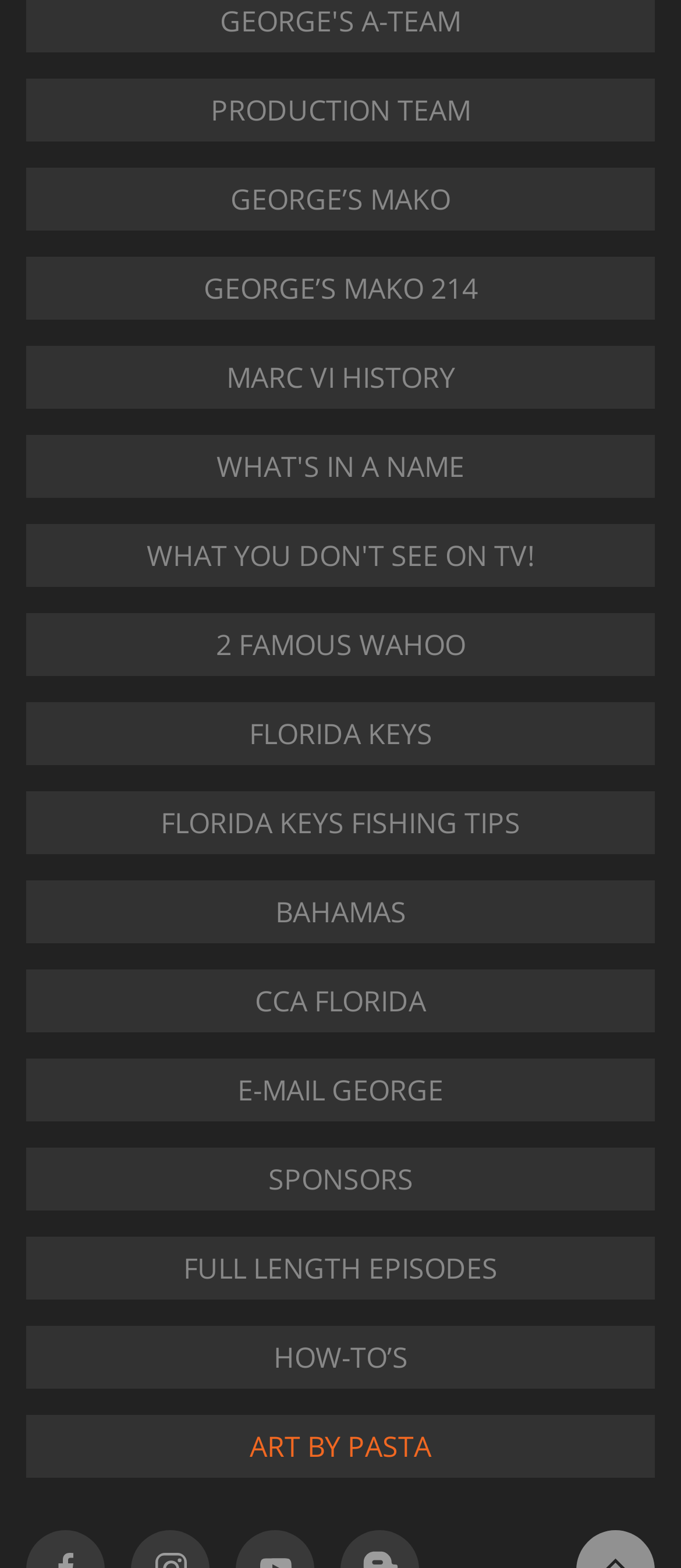Please specify the bounding box coordinates of the area that should be clicked to accomplish the following instruction: "explore Florida Keys fishing tips". The coordinates should consist of four float numbers between 0 and 1, i.e., [left, top, right, bottom].

[0.038, 0.505, 0.962, 0.545]